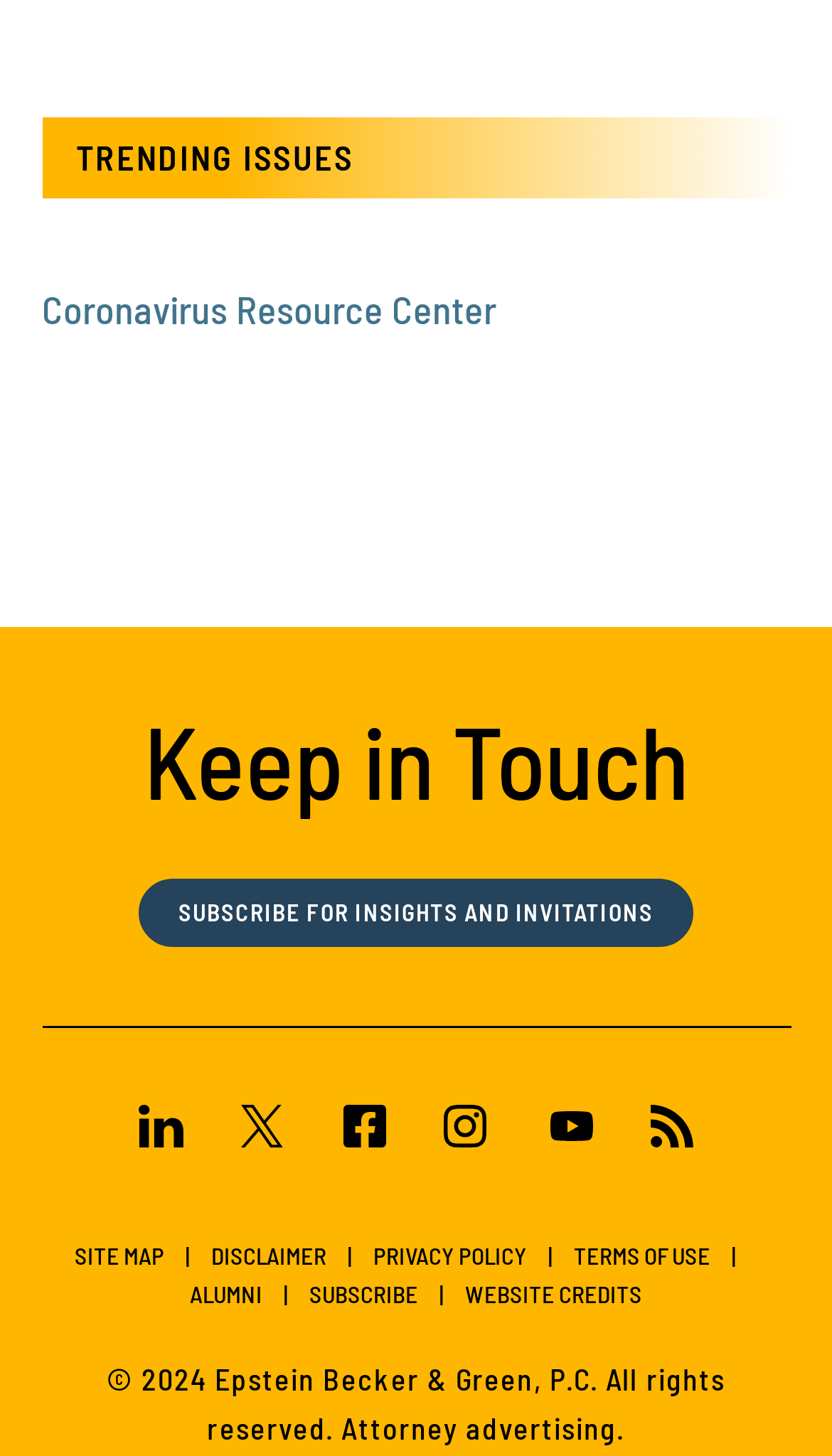Please identify the bounding box coordinates of the element's region that should be clicked to execute the following instruction: "Check disclaimer". The bounding box coordinates must be four float numbers between 0 and 1, i.e., [left, top, right, bottom].

[0.254, 0.853, 0.392, 0.872]